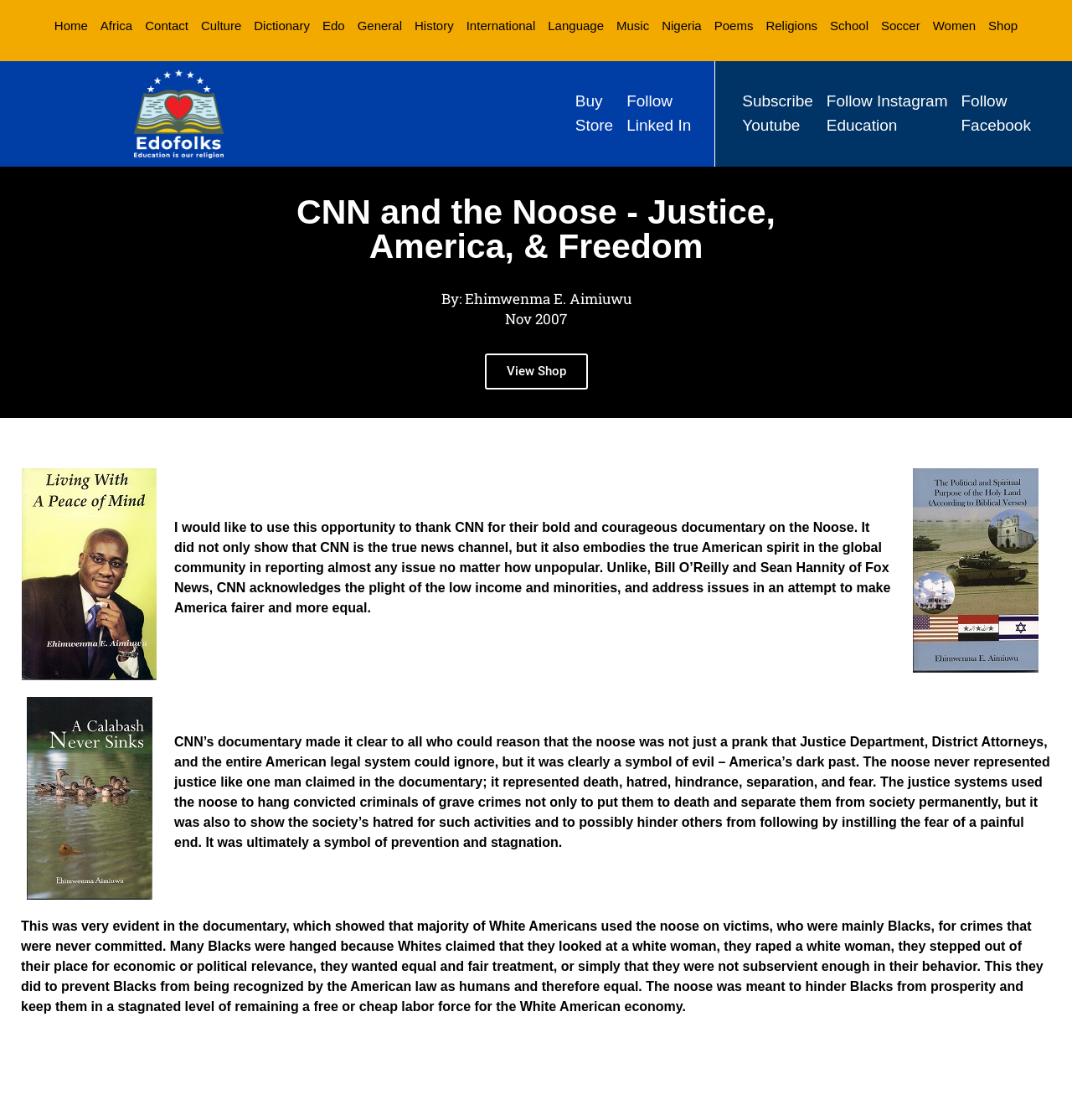Identify the bounding box coordinates of the area that should be clicked in order to complete the given instruction: "View the Shop". The bounding box coordinates should be four float numbers between 0 and 1, i.e., [left, top, right, bottom].

[0.452, 0.316, 0.548, 0.348]